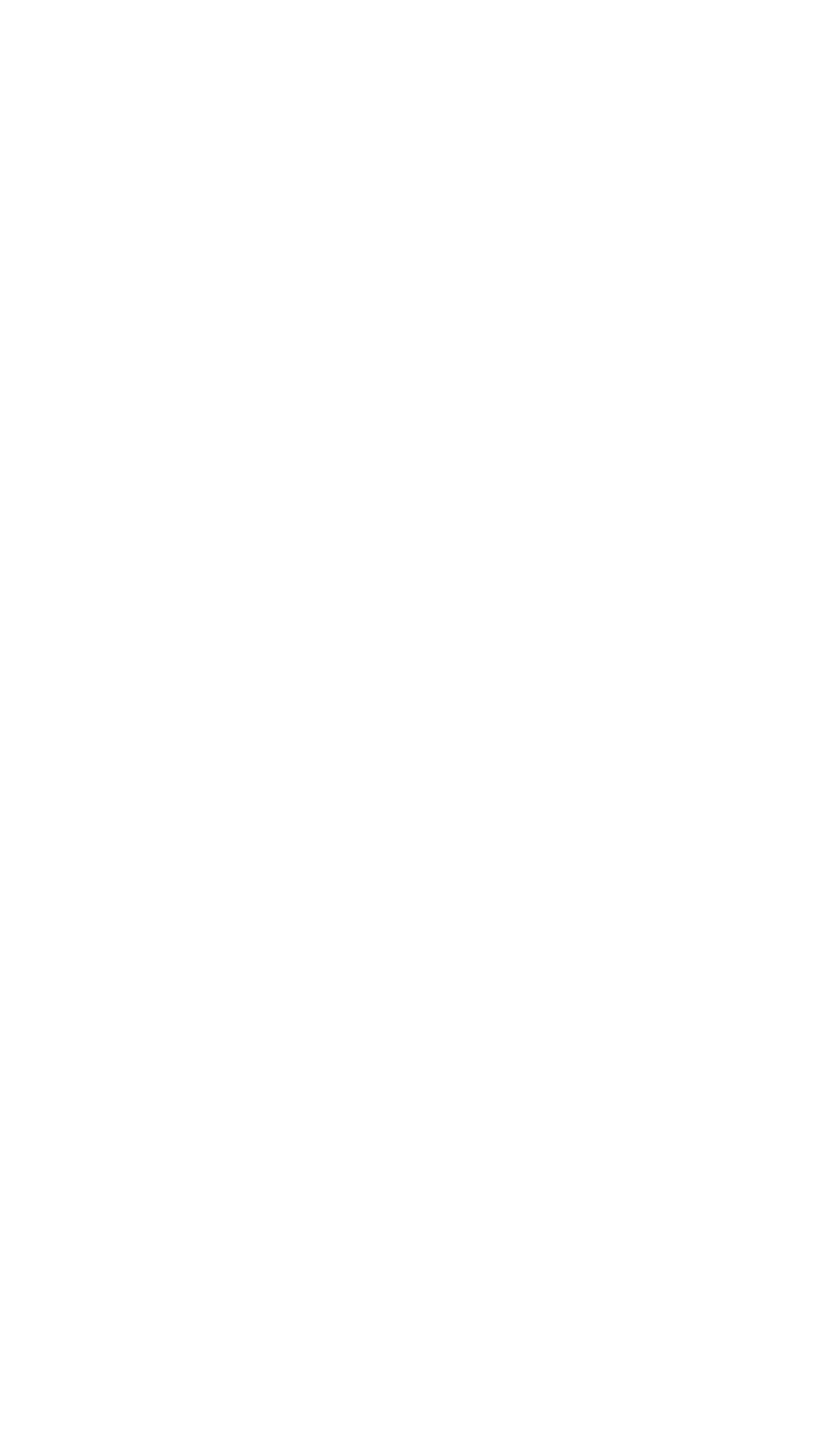How many social media sharing options are available?
Provide an in-depth answer to the question, covering all aspects.

I counted the number of social media sharing links at the top of the webpage, which are 'Share on WhatsApp', 'Share on Facebook', 'Share on Twitter', 'Email to a Friend', 'Pin on Pinterest', and 'Share on LinkedIn'. There are 6 options in total.